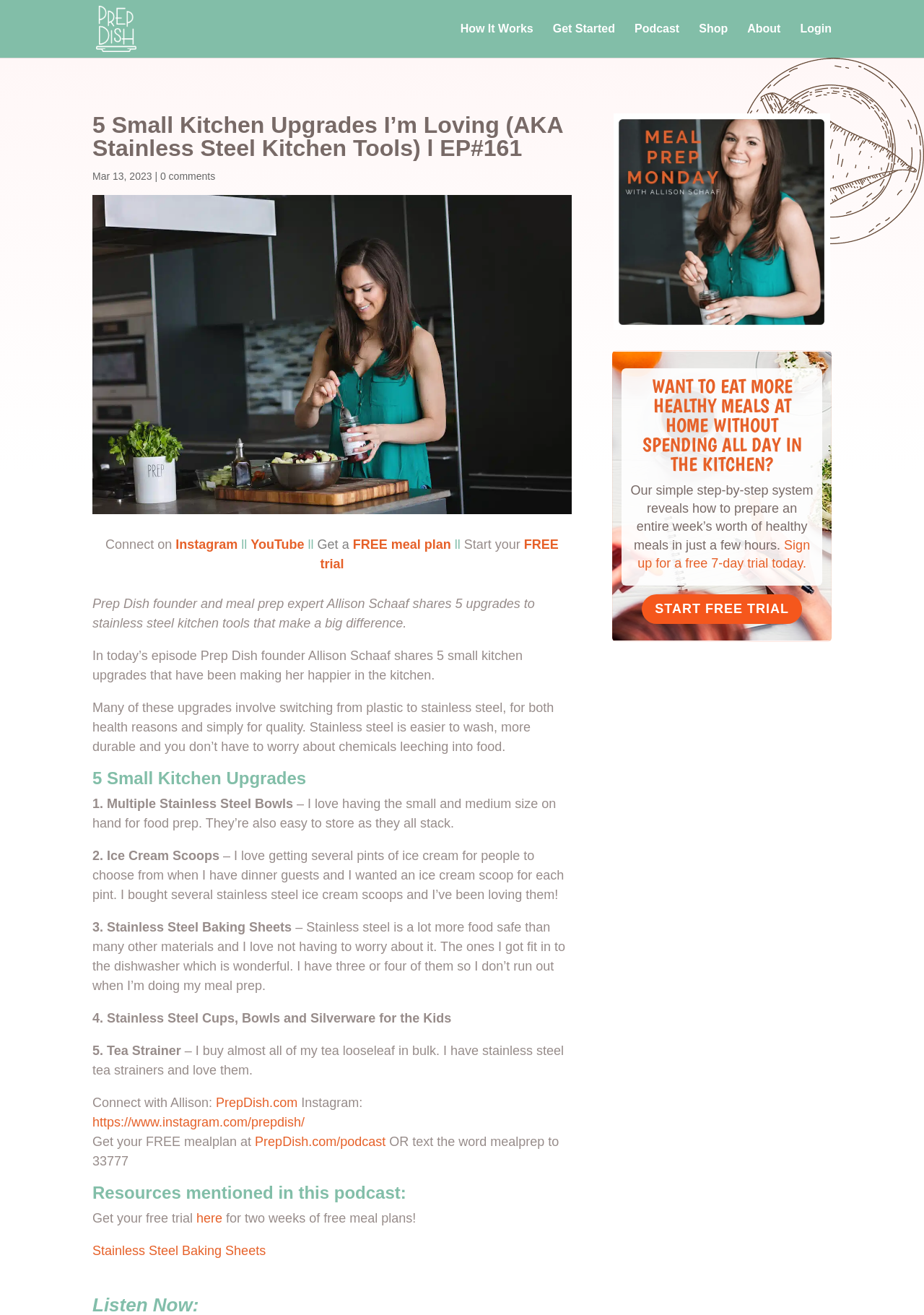How many stainless steel baking sheets does the author have?
Look at the screenshot and respond with a single word or phrase.

Three or four